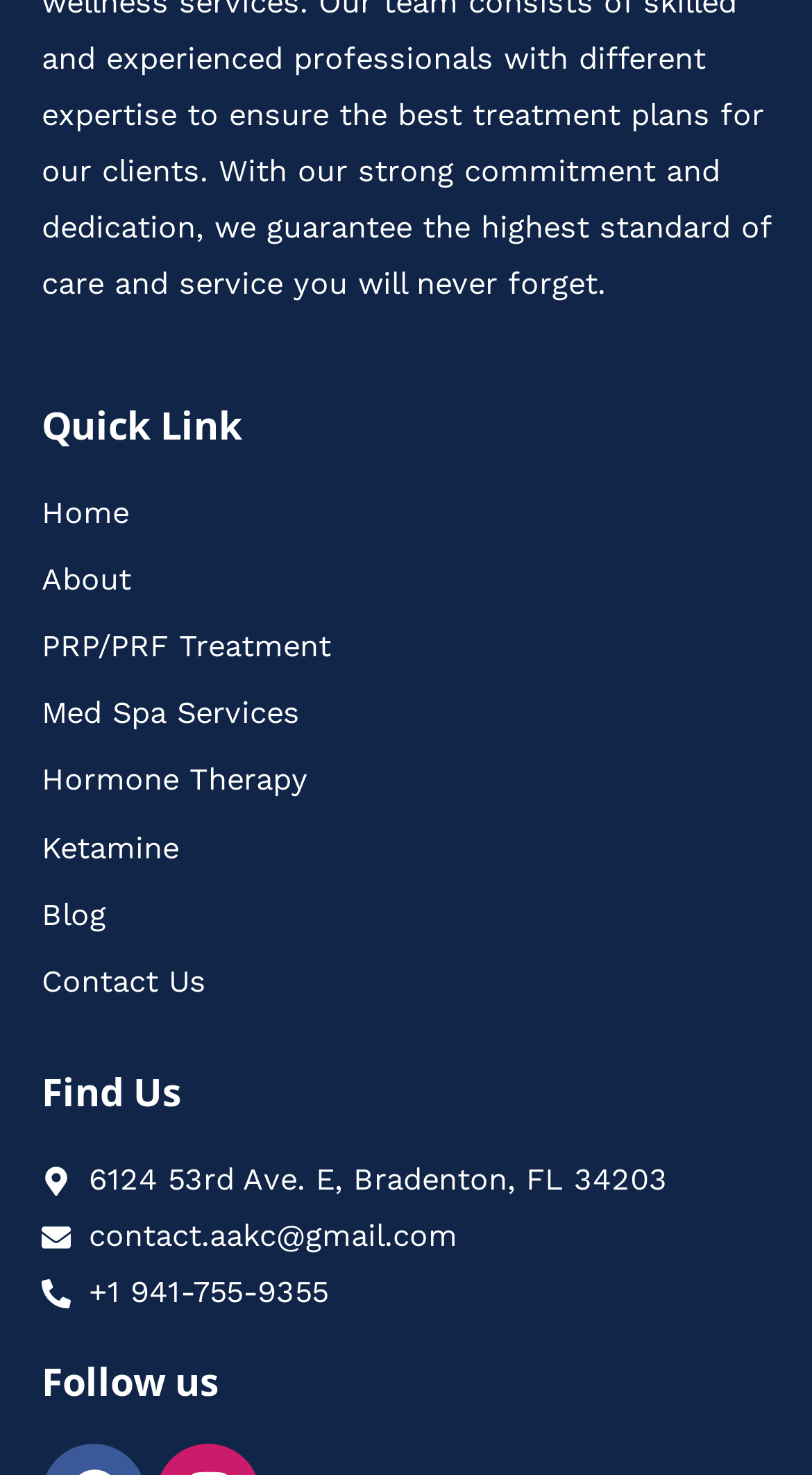Give a one-word or short-phrase answer to the following question: 
How many ways are there to contact the website?

3